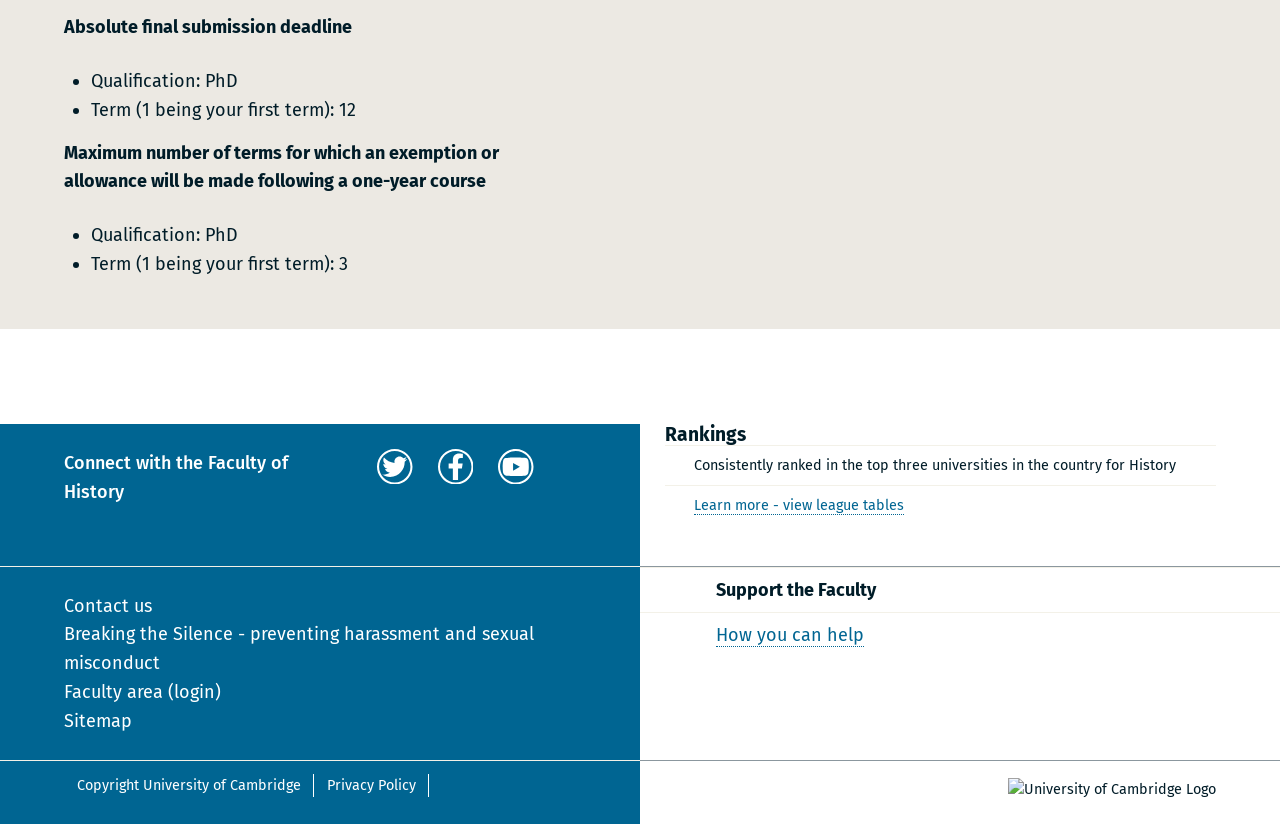What social media platforms are available to connect with the Faculty of History?
Look at the image and respond with a single word or a short phrase.

Twitter, Facebook